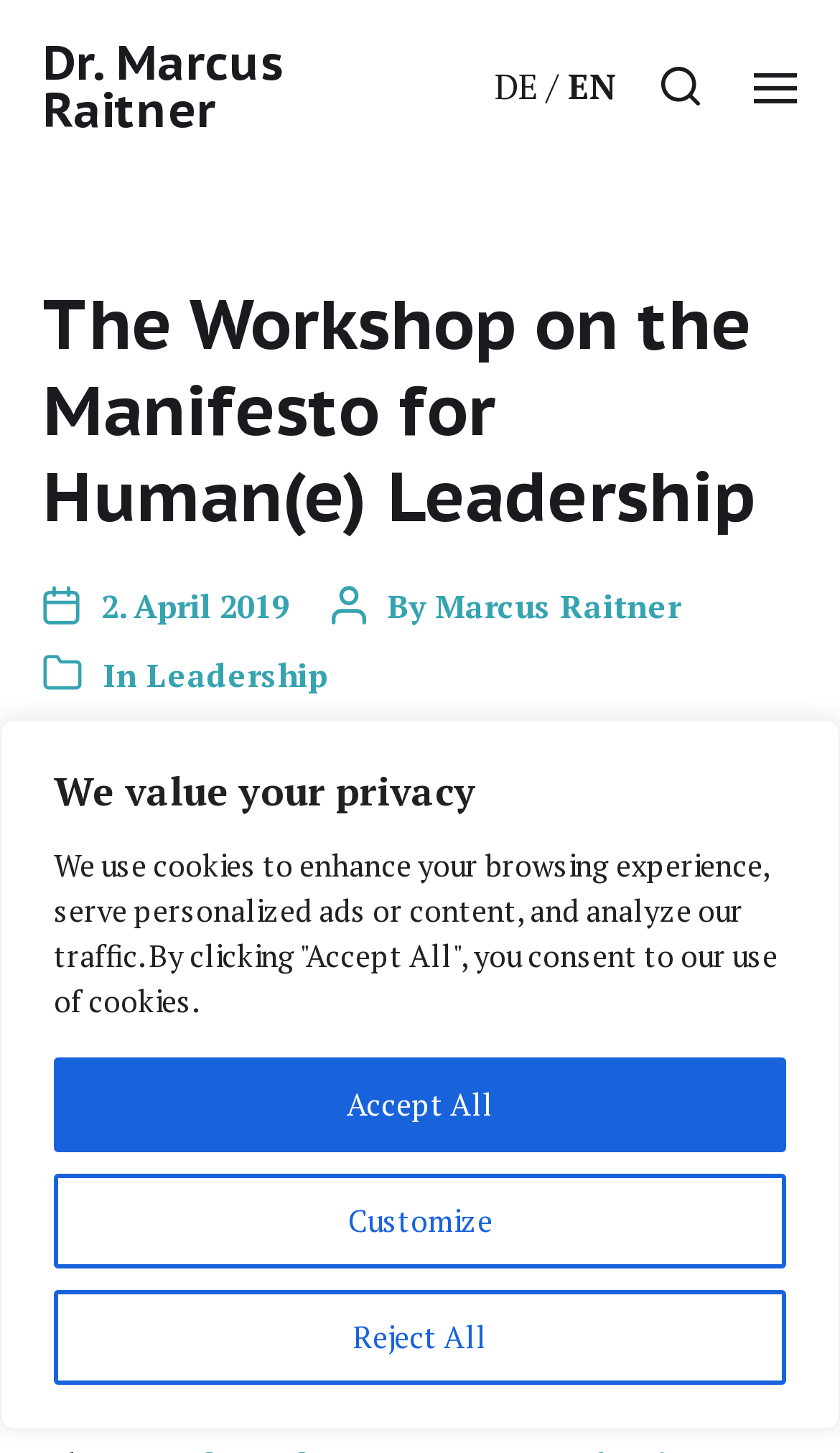Is there an image on the webpage?
Observe the image and answer the question with a one-word or short phrase response.

Yes